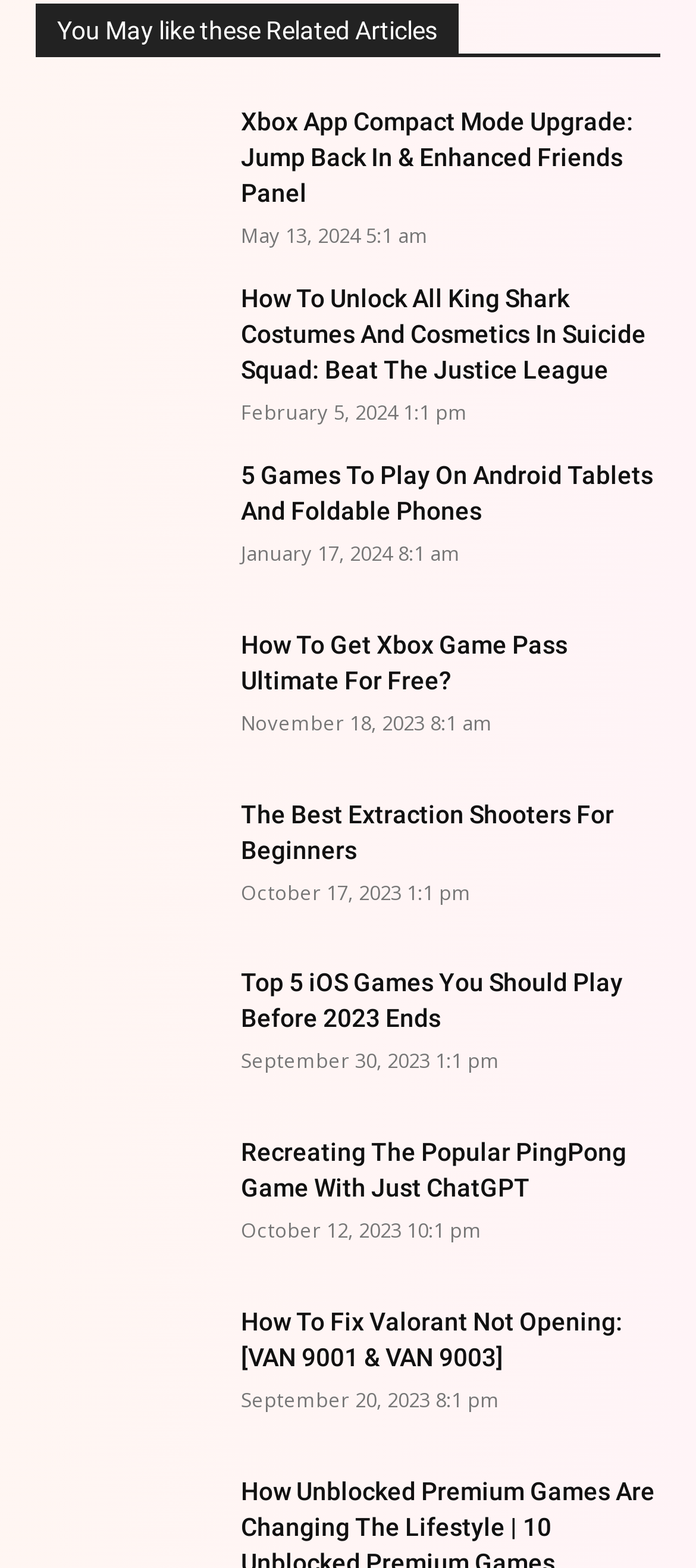Find the bounding box coordinates of the clickable area required to complete the following action: "View the 'suicide squad' game information".

[0.051, 0.179, 0.308, 0.257]